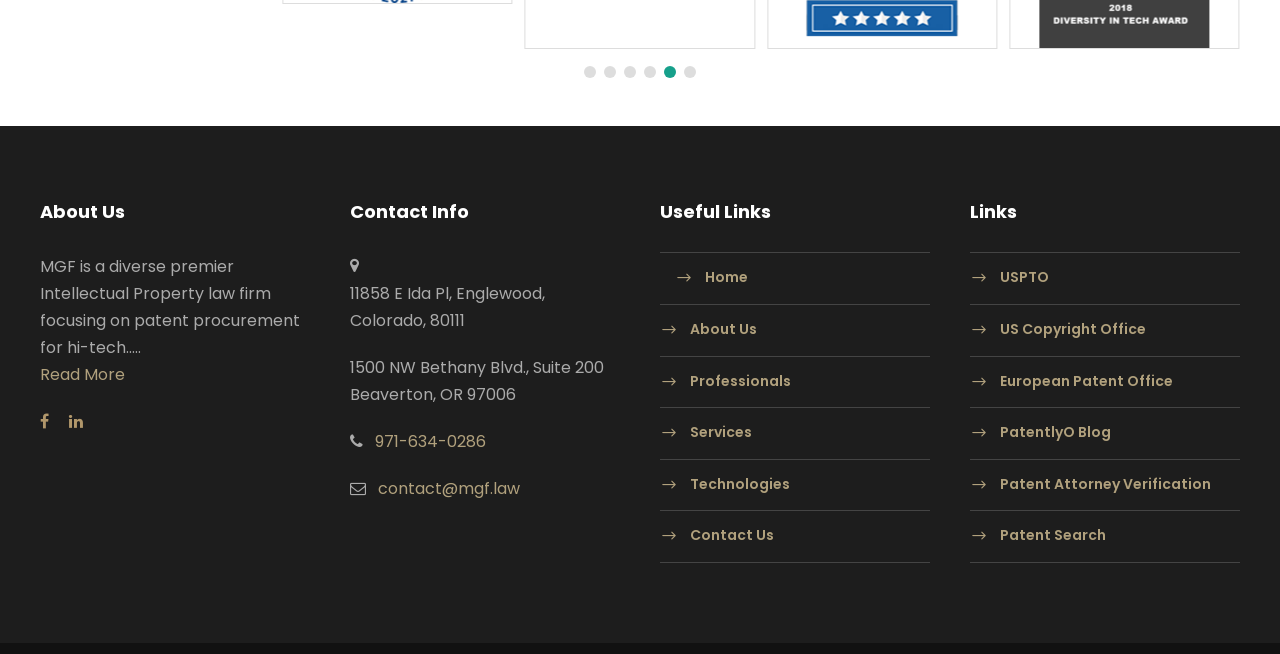What is the address of the law firm in Colorado?
Using the information presented in the image, please offer a detailed response to the question.

The address of the law firm in Colorado can be found in the StaticText element with the text '11858 E Ida Pl, Englewood, Colorado, 80111' under the 'Contact Info' heading.